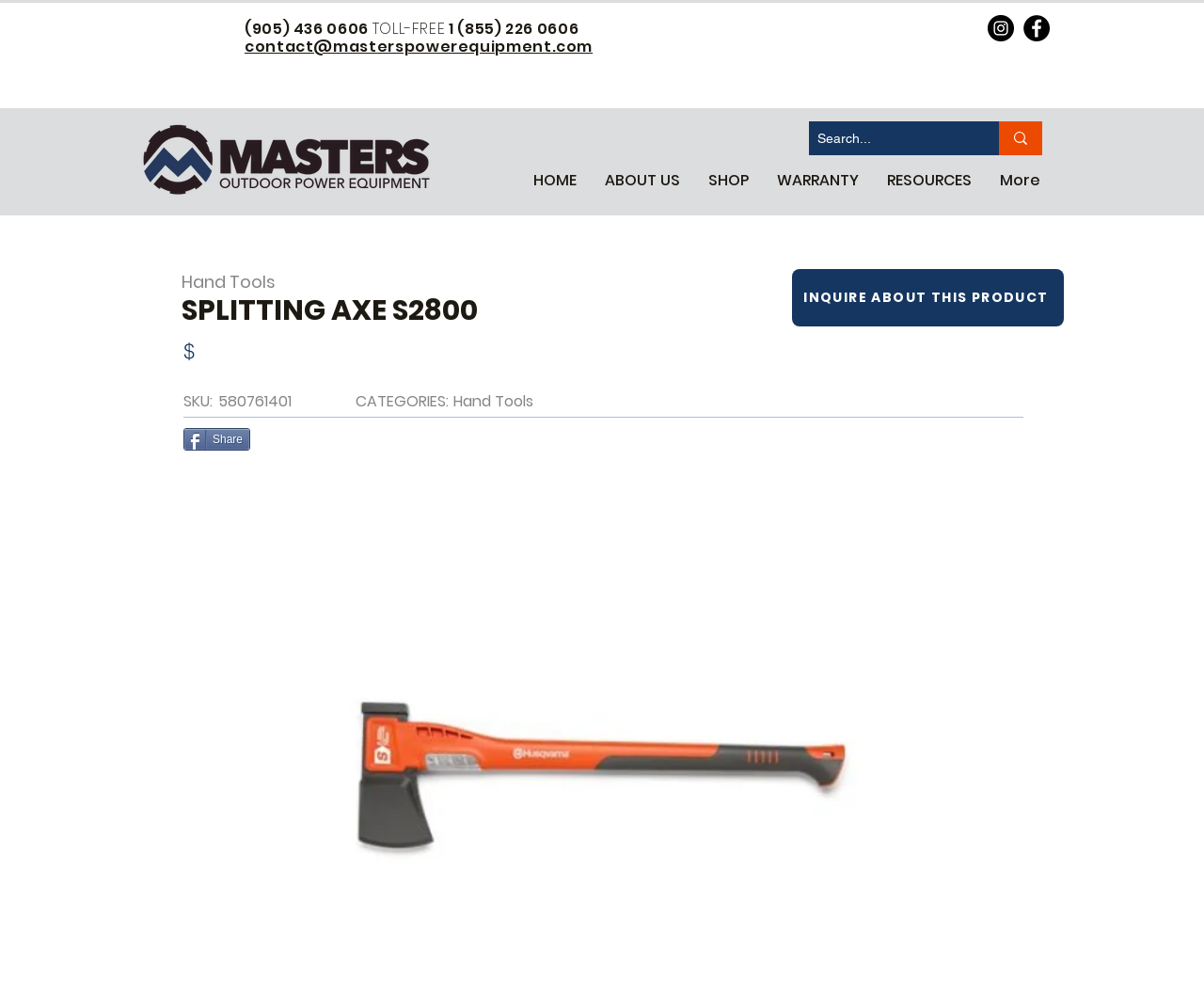Provide the bounding box coordinates, formatted as (top-left x, top-left y, bottom-right x, bottom-right y), with all values being floating point numbers between 0 and 1. Identify the bounding box of the UI element that matches the description: ABOUT US

[0.491, 0.16, 0.577, 0.208]